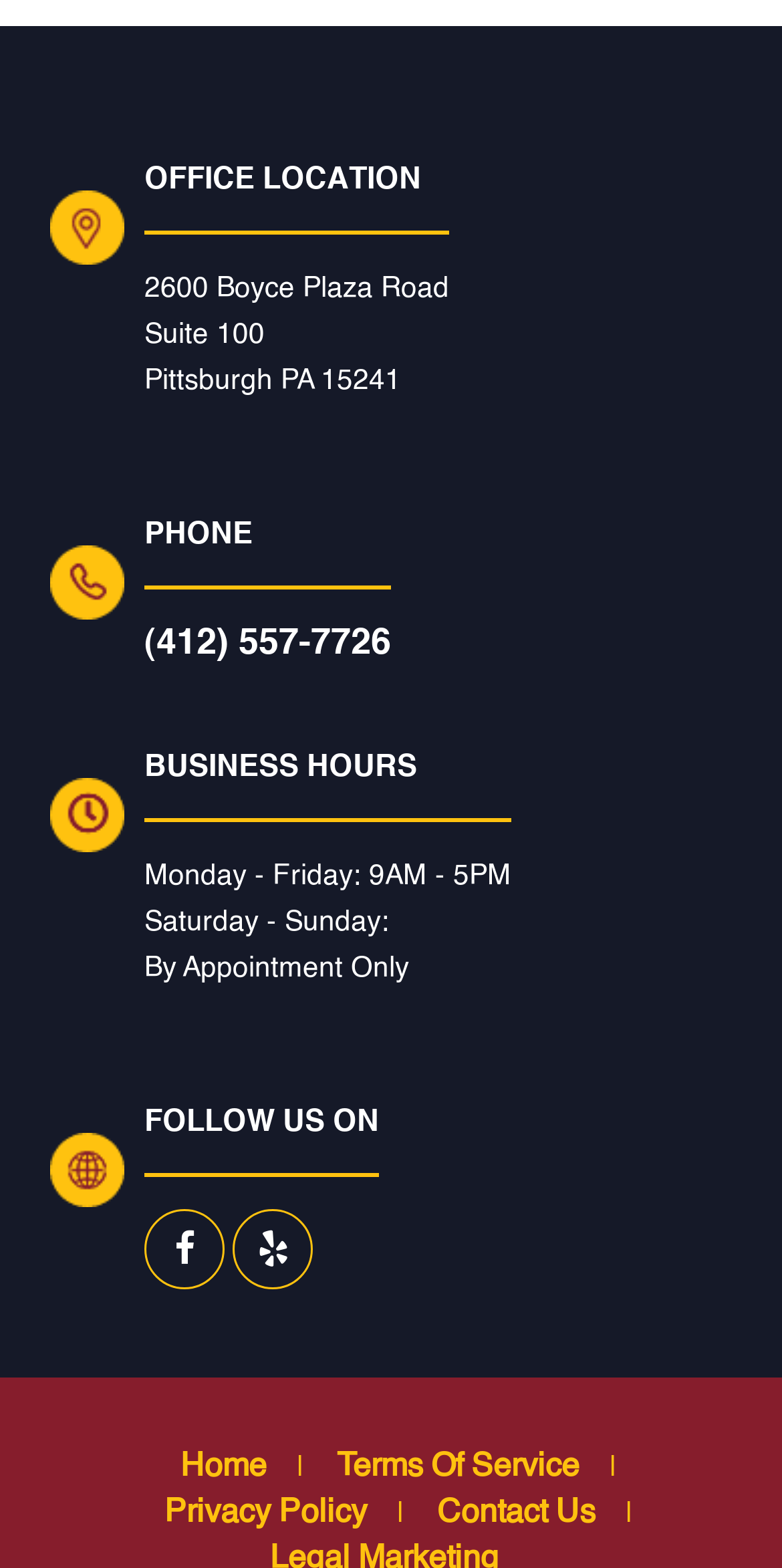What is the phone number?
Please provide a single word or phrase as your answer based on the screenshot.

(412) 557-7726